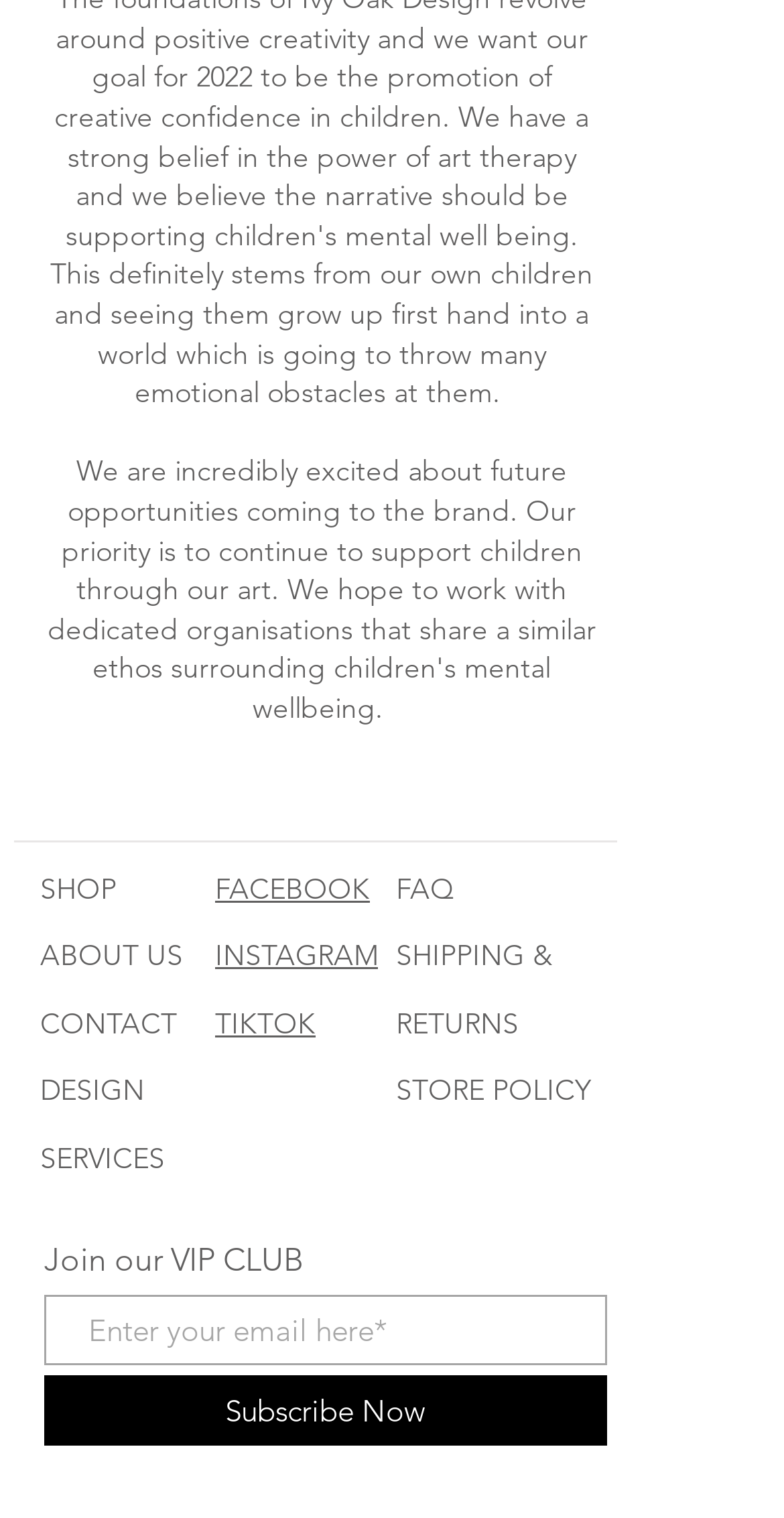Determine the bounding box coordinates in the format (top-left x, top-left y, bottom-right x, bottom-right y). Ensure all values are floating point numbers between 0 and 1. Identify the bounding box of the UI element described by: STORE POLICY

[0.505, 0.706, 0.754, 0.73]